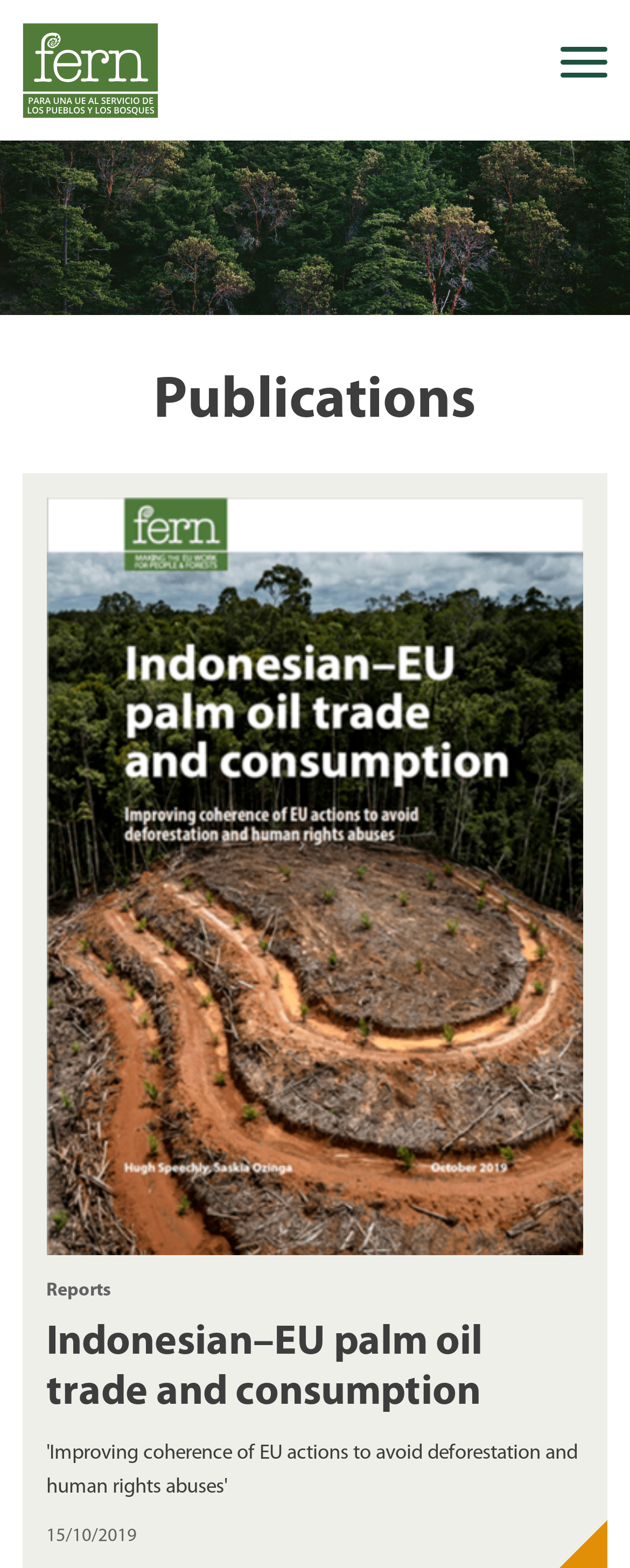Bounding box coordinates should be provided in the format (top-left x, top-left y, bottom-right x, bottom-right y) with all values between 0 and 1. Identify the bounding box for this UI element: 2. Cleaning Techniques

None